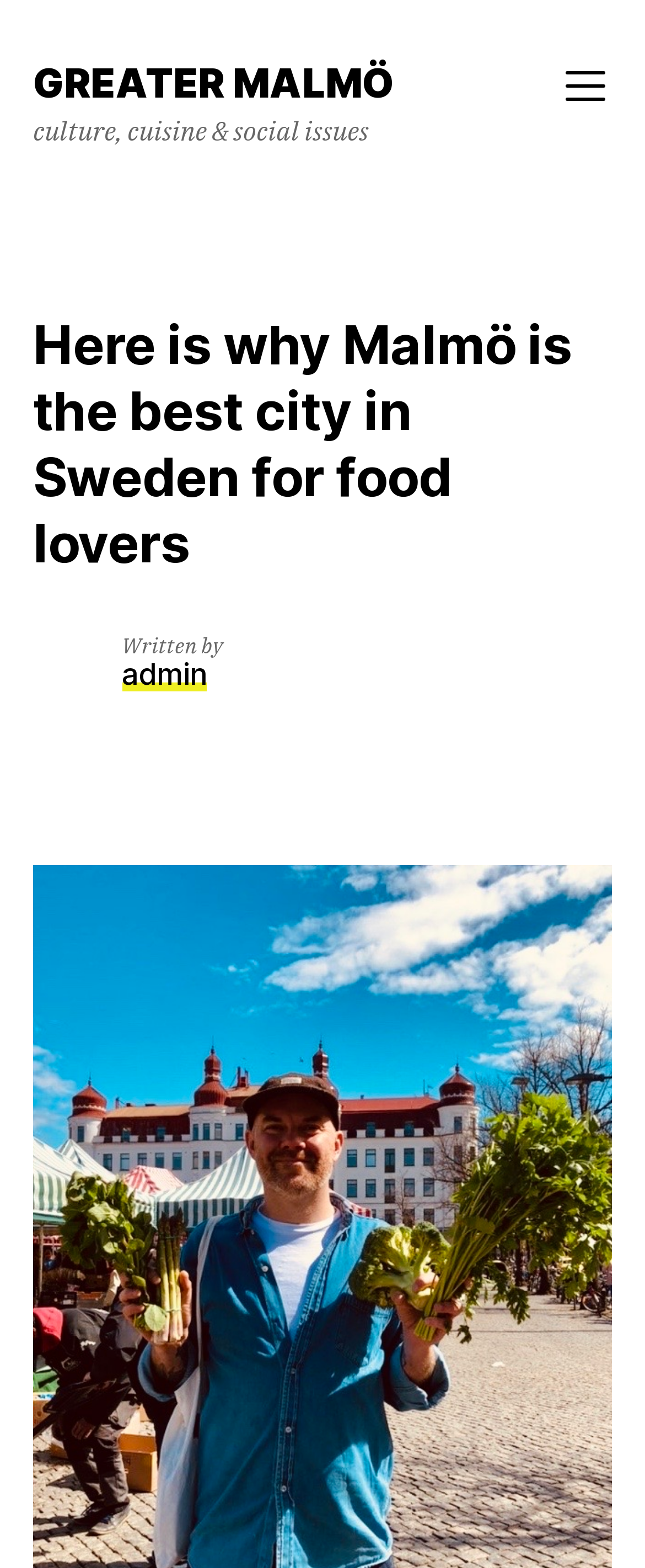Provide the text content of the webpage's main heading.

Here is why Malmö is the best city in Sweden for food lovers